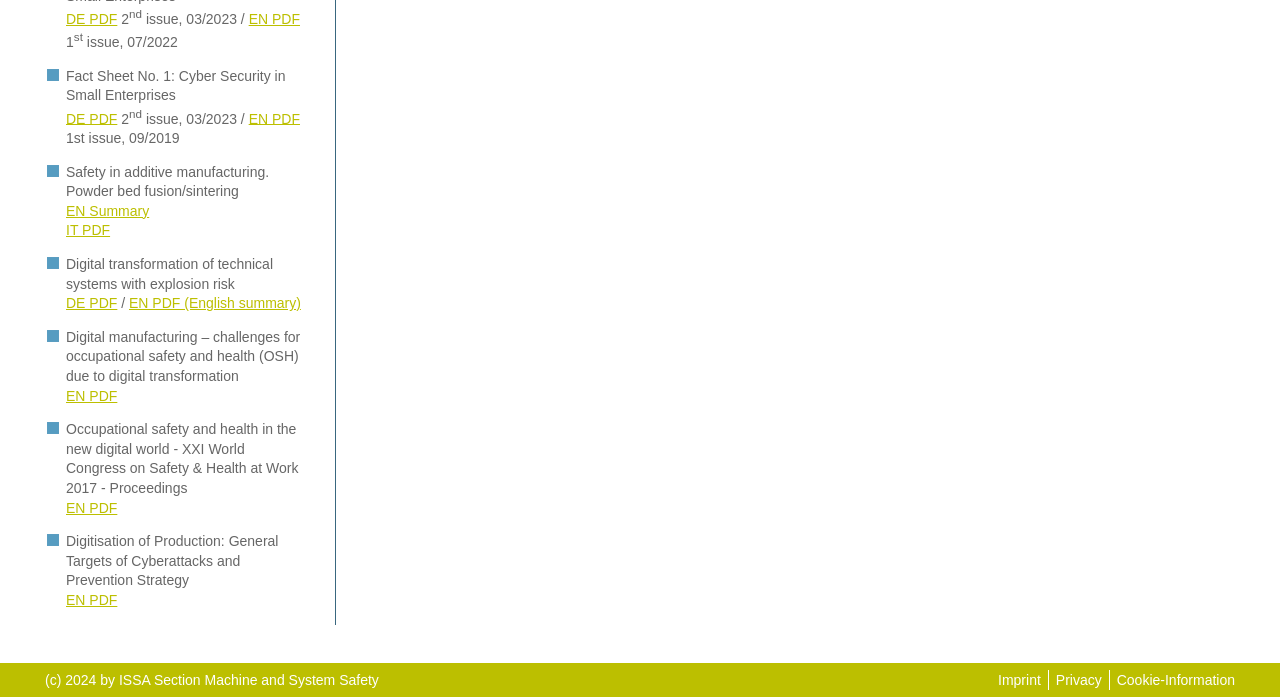Please determine the bounding box coordinates of the element to click in order to execute the following instruction: "go to Imprint page". The coordinates should be four float numbers between 0 and 1, specified as [left, top, right, bottom].

[0.78, 0.963, 0.813, 0.986]